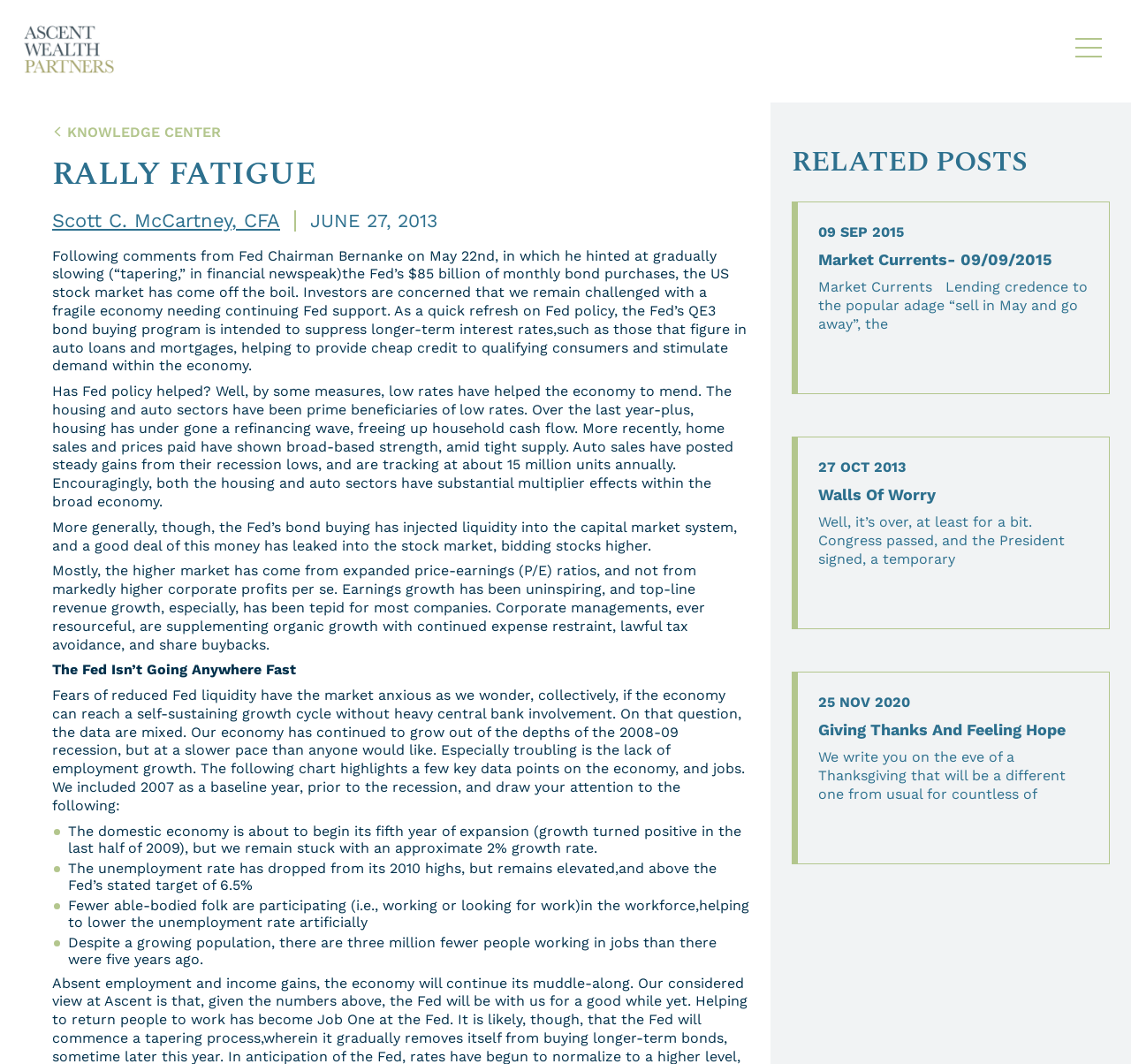How many related posts are there?
Please provide a detailed and comprehensive answer to the question.

I found the number of related posts by counting the link elements below the heading 'RELATED POSTS'. There are three link elements with text '09 SEP 2015 Market Currents- 09/09/2015 Market Currents', '27 OCT 2013 Walls Of Worry', and '25 NOV 2020 Giving Thanks And Feeling Hope'.